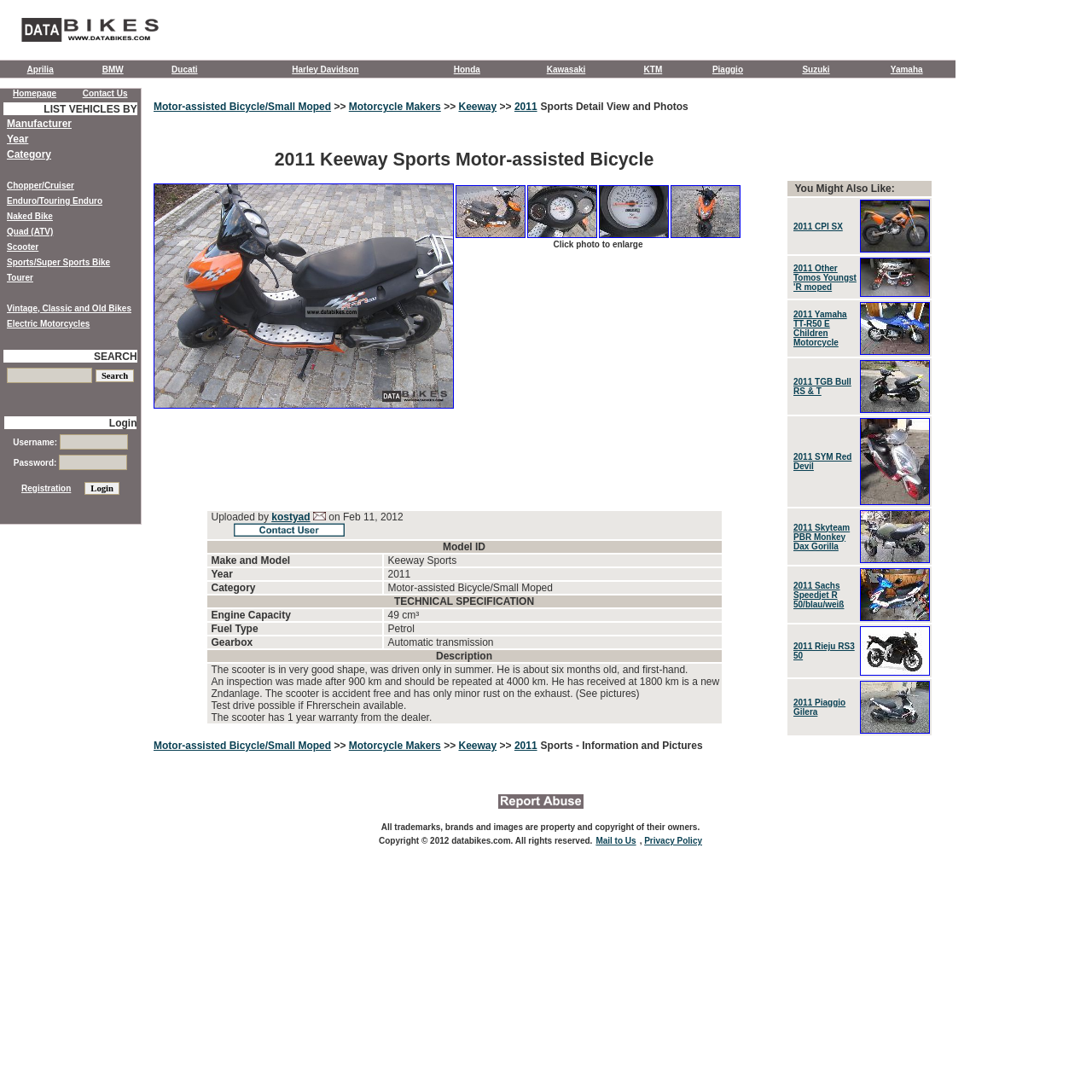Identify the bounding box coordinates for the region of the element that should be clicked to carry out the instruction: "View information about Aprilia". The bounding box coordinates should be four float numbers between 0 and 1, i.e., [left, top, right, bottom].

[0.025, 0.059, 0.049, 0.068]